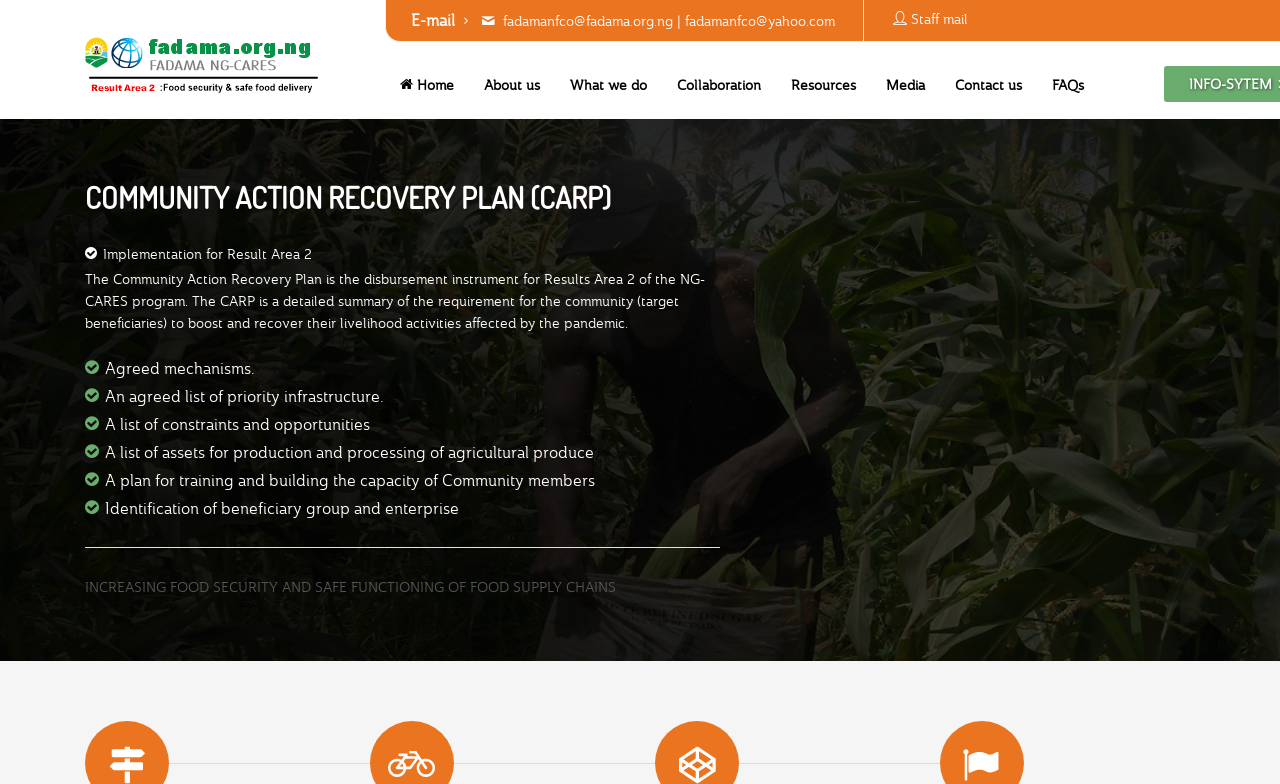Please pinpoint the bounding box coordinates for the region I should click to adhere to this instruction: "Read about the Community Action Recovery Plan (CARP)".

[0.055, 0.228, 0.945, 0.767]